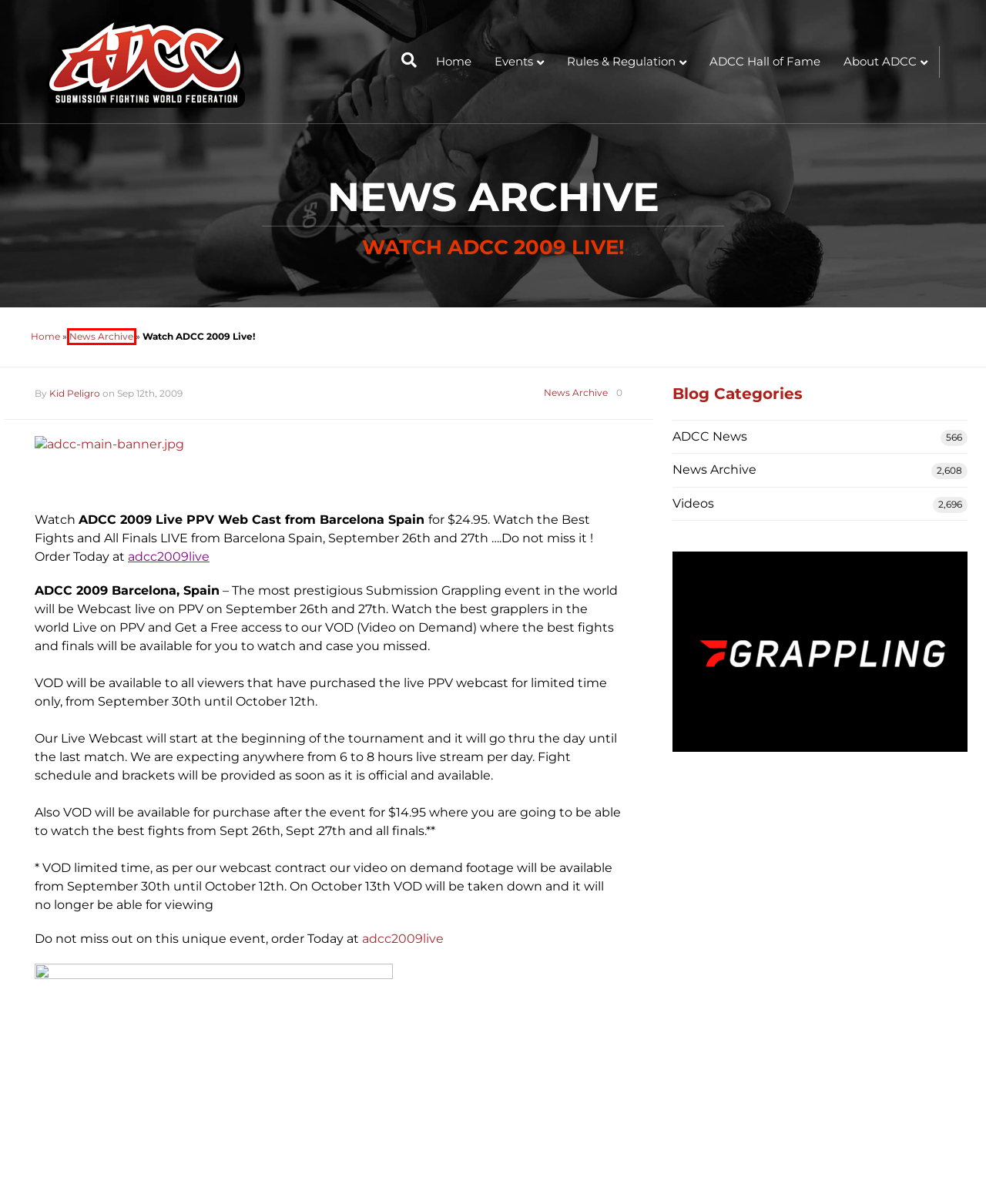You have a screenshot of a webpage, and a red bounding box highlights an element. Select the webpage description that best fits the new page after clicking the element within the bounding box. Options are:
A. Regions for ADCC Trials • ADCC NEWS
B. DVD Archives • ADCC NEWS
C. Roger Gracie Archives • ADCC NEWS
D. ADCC Hall of Fame • ADCC NEWS
E. News Archive Archives • ADCC NEWS
F. Home Page • ADCC NEWS
G. PPV Archives • ADCC NEWS
H. Japan Archives • ADCC NEWS

E